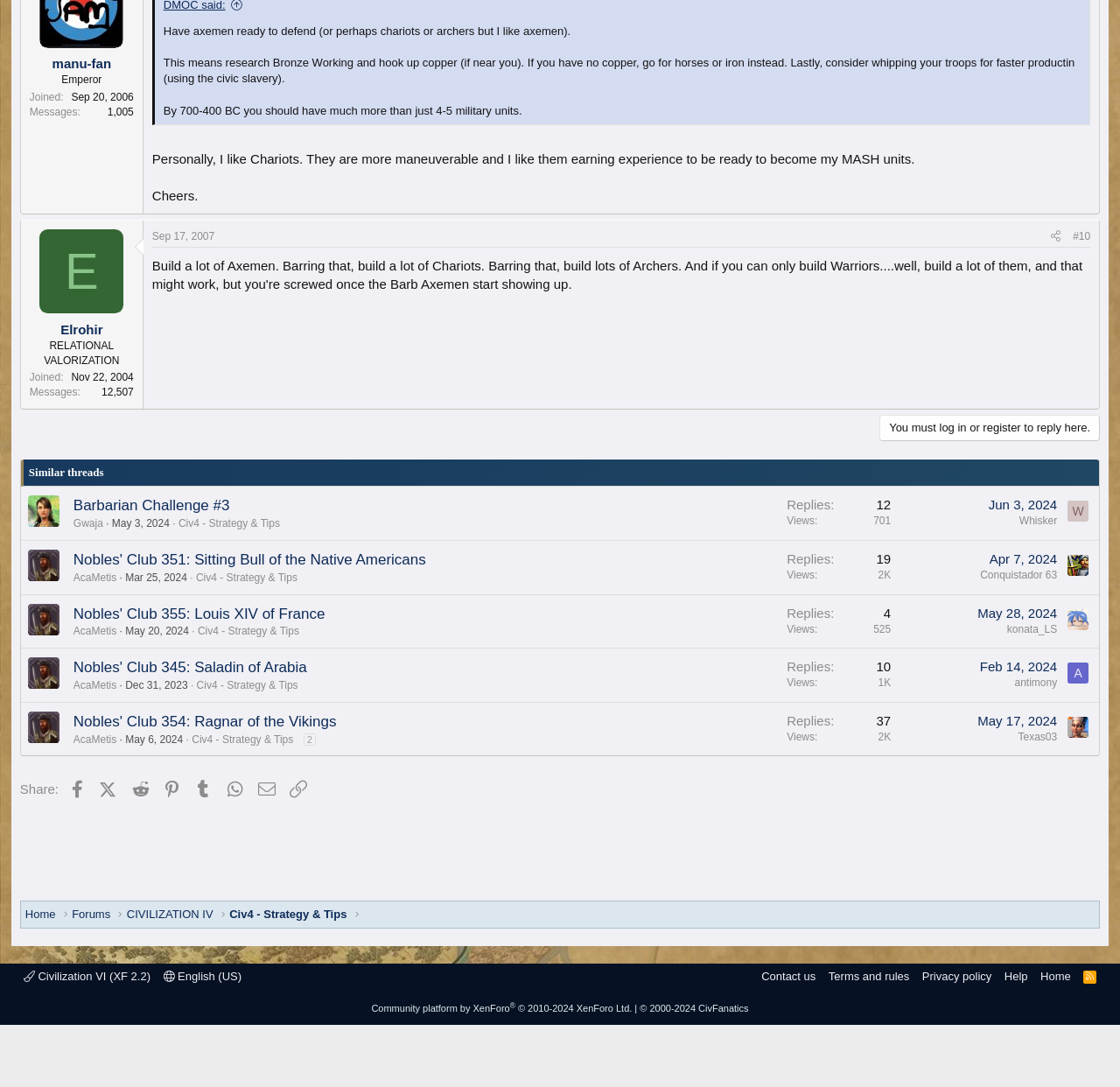Please identify the bounding box coordinates of the area that needs to be clicked to fulfill the following instruction: "Click on the link to view Elrohir's profile."

[0.035, 0.211, 0.11, 0.289]